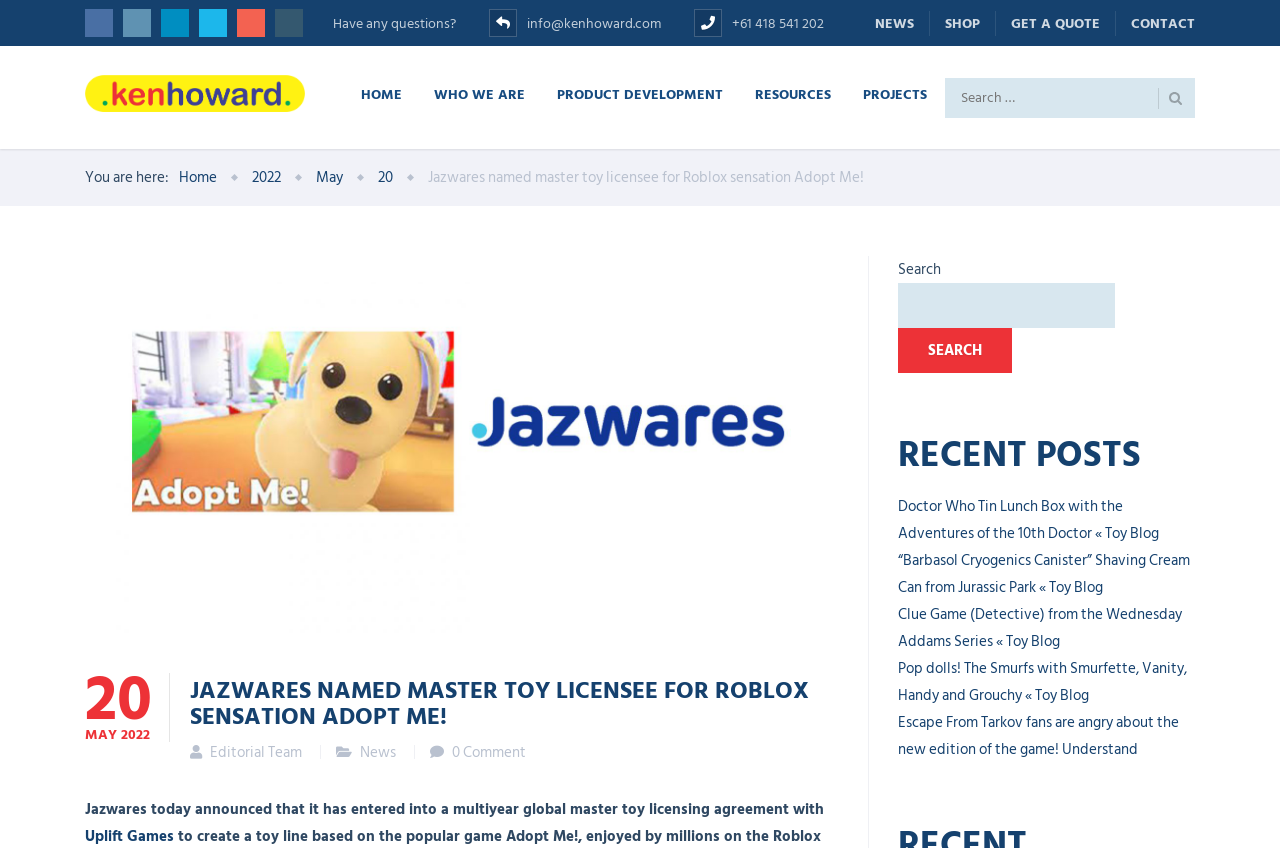Please predict the bounding box coordinates of the element's region where a click is necessary to complete the following instruction: "Contact Ken Howard". The coordinates should be represented by four float numbers between 0 and 1, i.e., [left, top, right, bottom].

[0.872, 0.013, 0.934, 0.043]